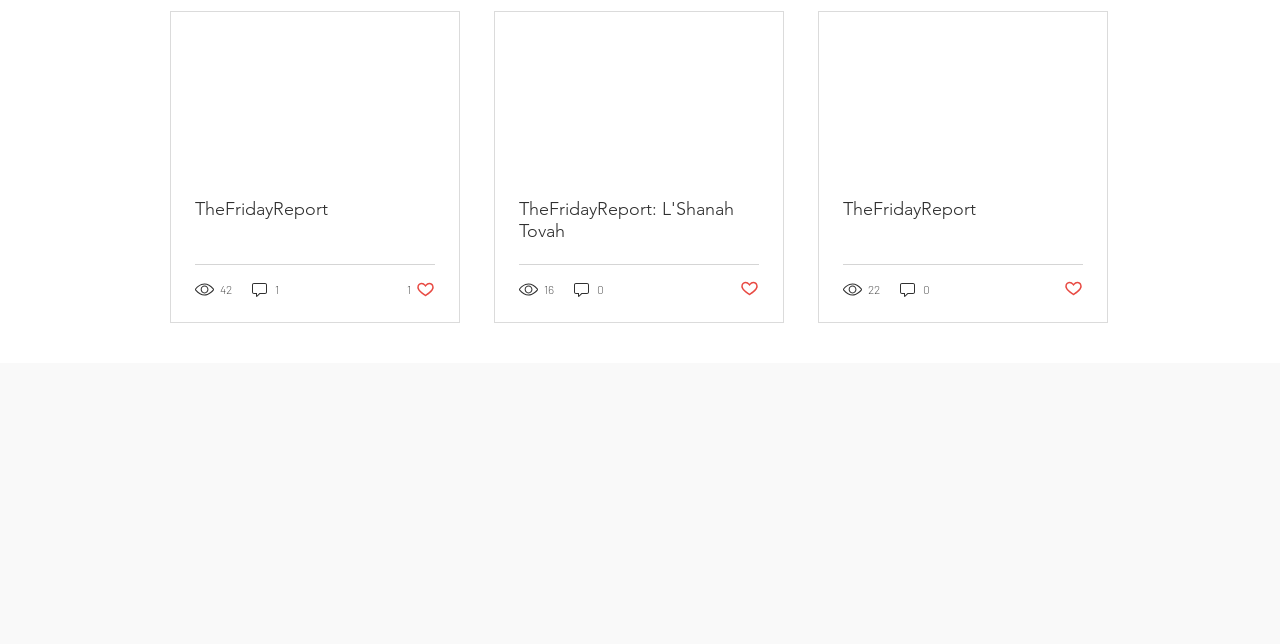Locate the bounding box of the UI element described by: "22" in the given webpage screenshot.

[0.659, 0.434, 0.689, 0.464]